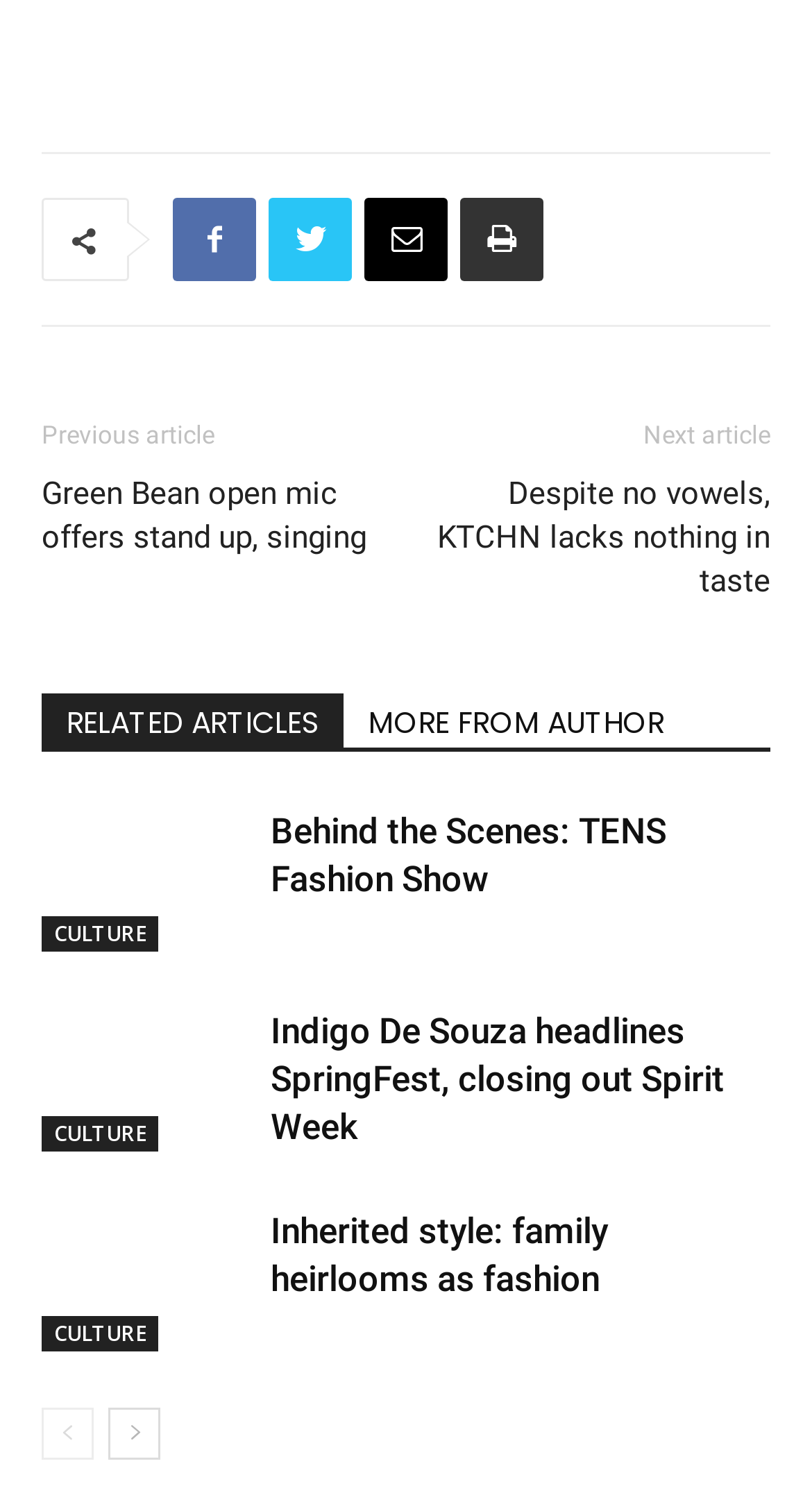What is the title of the article next to the image with bounding box [0.051, 0.668, 0.308, 0.763]?
Refer to the image and provide a concise answer in one word or phrase.

Indigo De Souza headlines SpringFest, closing out Spirit Week